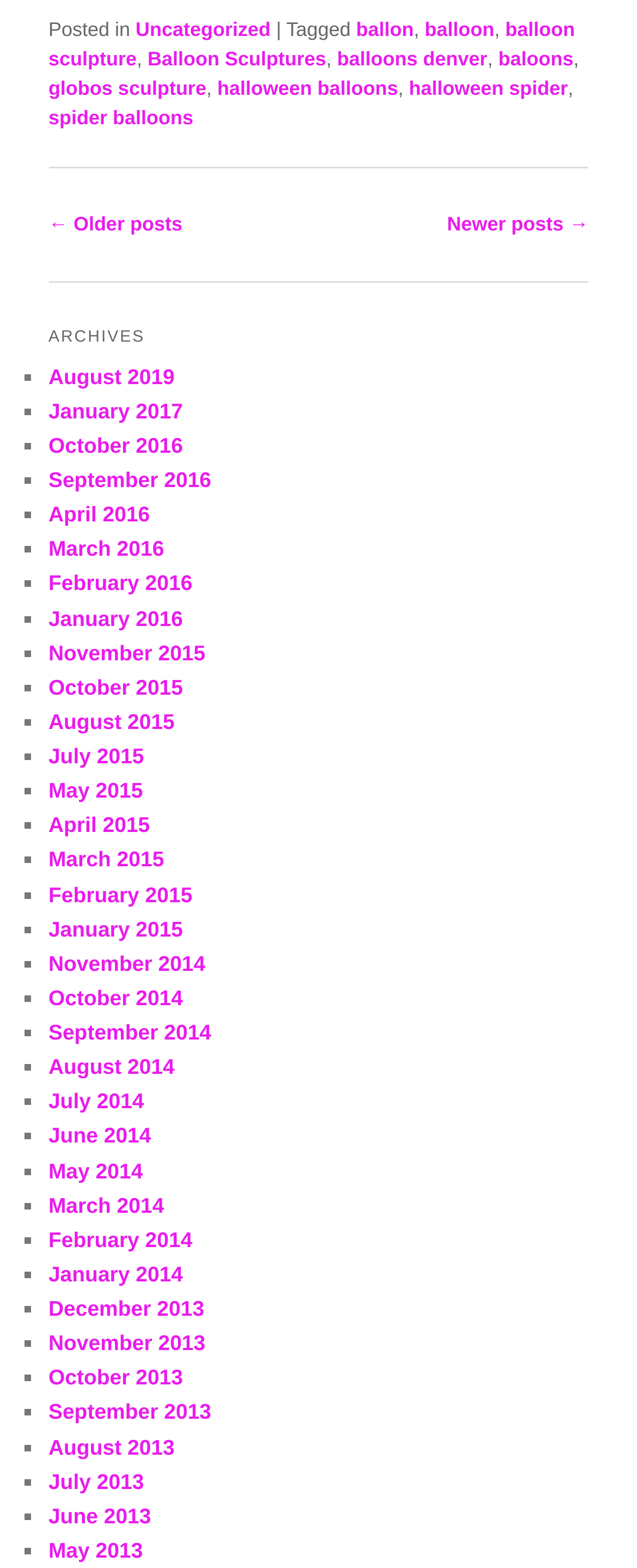Please examine the image and answer the question with a detailed explanation:
What is the purpose of the 'Post navigation' section?

The 'Post navigation' section is located at the top of the webpage and contains two links, '← Older posts' and 'Newer posts →'. The purpose of this section is to allow users to navigate to older or newer posts, indicating that the webpage is a blog or a journal with multiple posts.